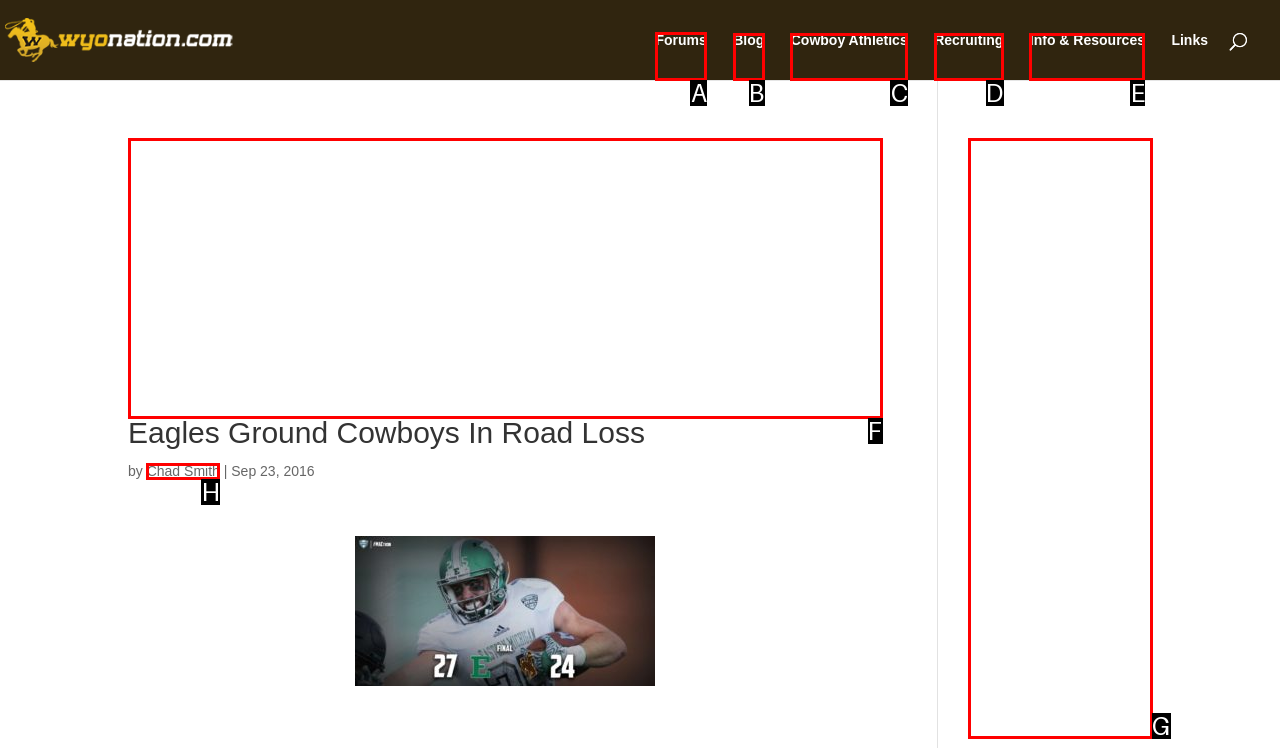Tell me which one HTML element I should click to complete the following task: go to Forums Answer with the option's letter from the given choices directly.

A